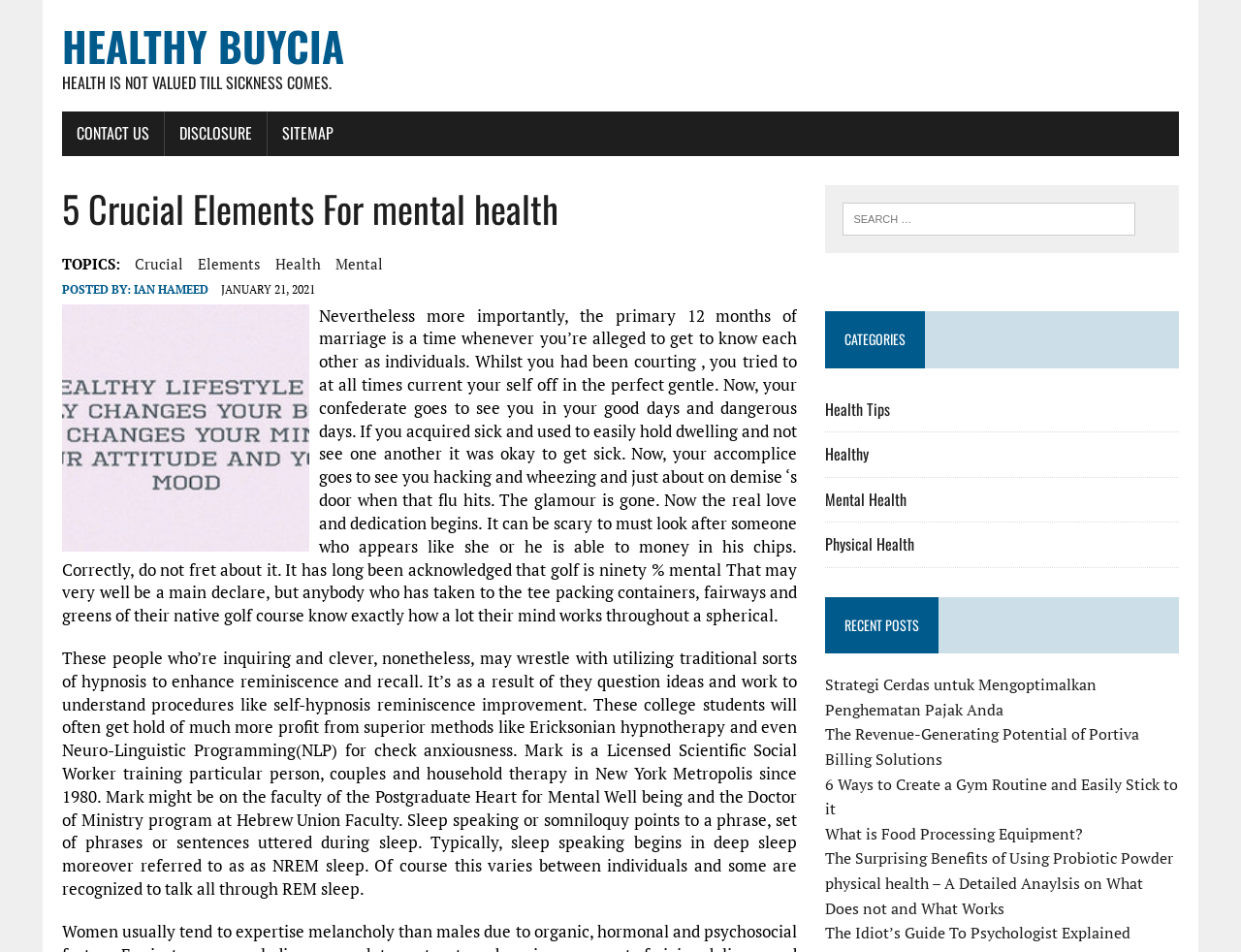Pinpoint the bounding box coordinates of the clickable element to carry out the following instruction: "Read the '5 Crucial Elements For mental health' article."

[0.05, 0.194, 0.642, 0.245]